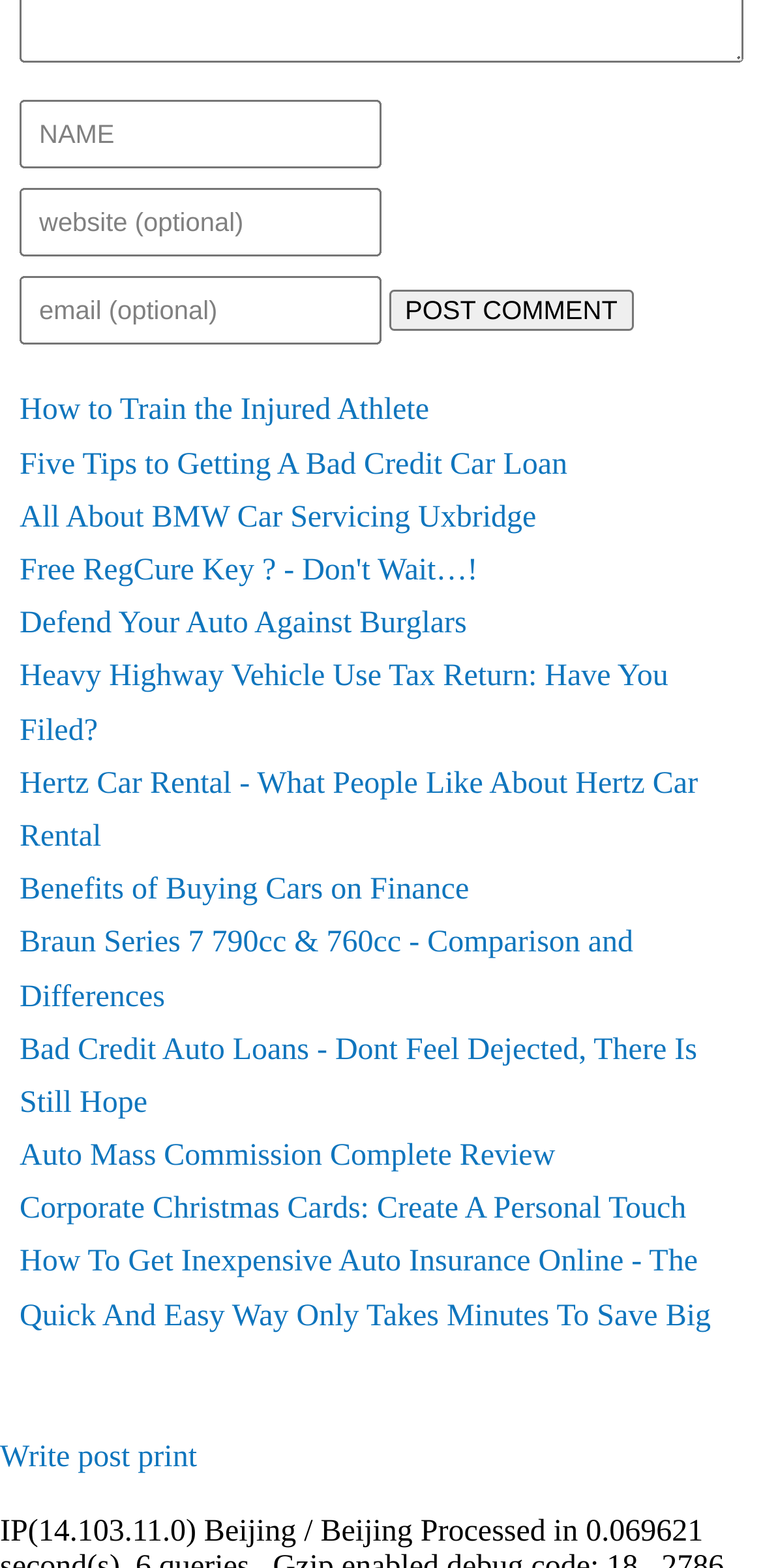Please determine the bounding box coordinates of the clickable area required to carry out the following instruction: "Read about How to Train the Injured Athlete". The coordinates must be four float numbers between 0 and 1, represented as [left, top, right, bottom].

[0.026, 0.245, 0.974, 0.279]